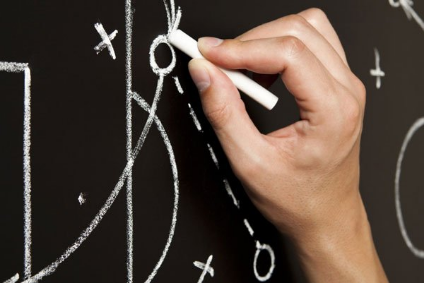What is the theme of the image? Look at the image and give a one-word or short phrase answer.

enhancing revenue